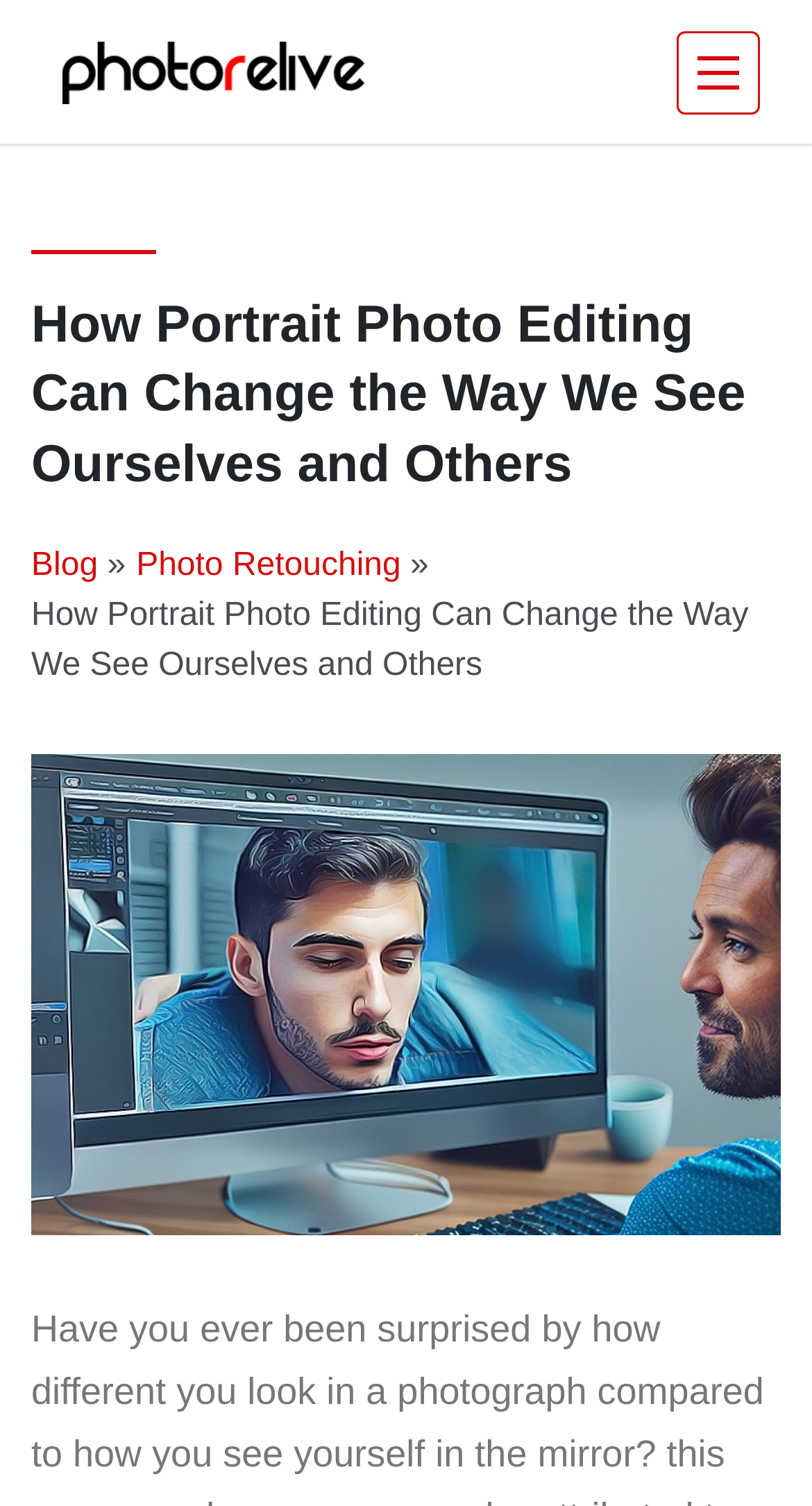How many navigation links are there?
Please provide a comprehensive answer to the question based on the webpage screenshot.

I counted the number of link elements under the navigation section, which are 'Blog', '»', and 'Photo Retouching'. There are three links in total.